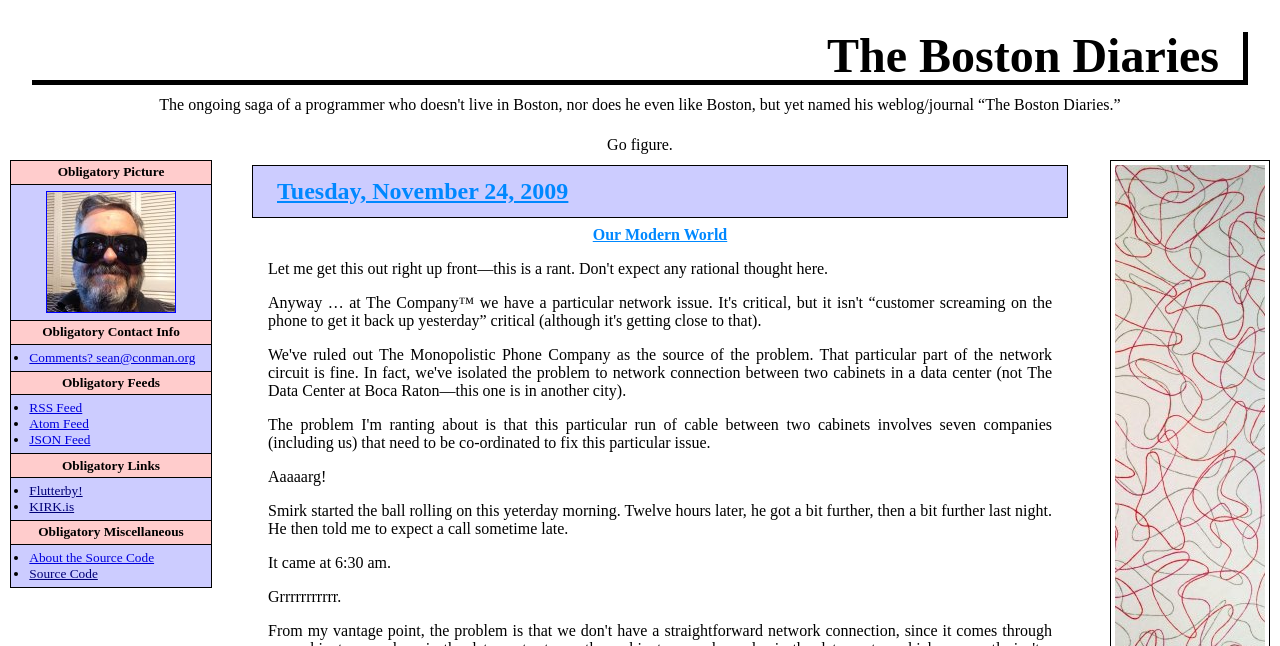Specify the bounding box coordinates for the region that must be clicked to perform the given instruction: "Leave a comment".

[0.023, 0.541, 0.153, 0.564]